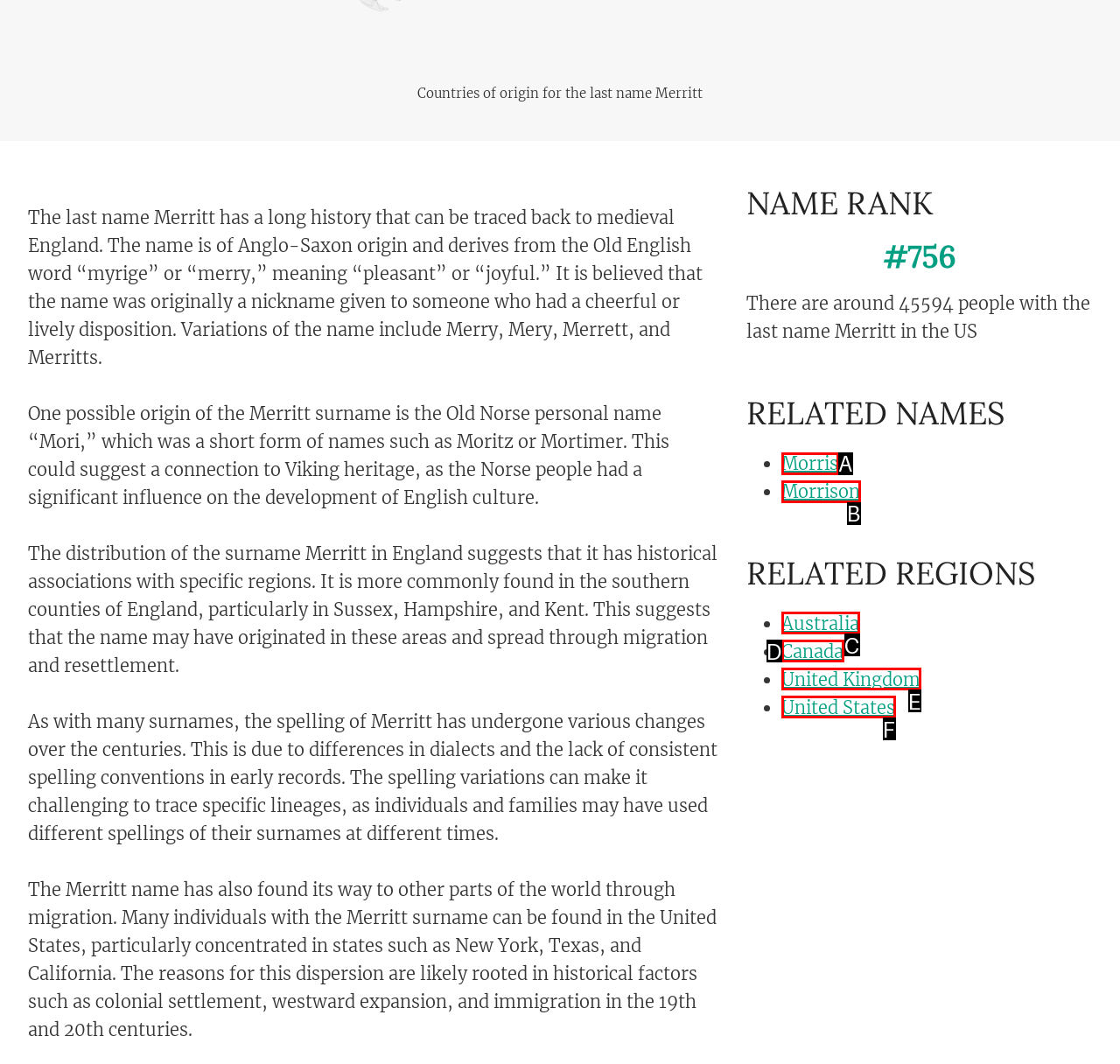Determine the UI element that matches the description: United Kingdom
Answer with the letter from the given choices.

E